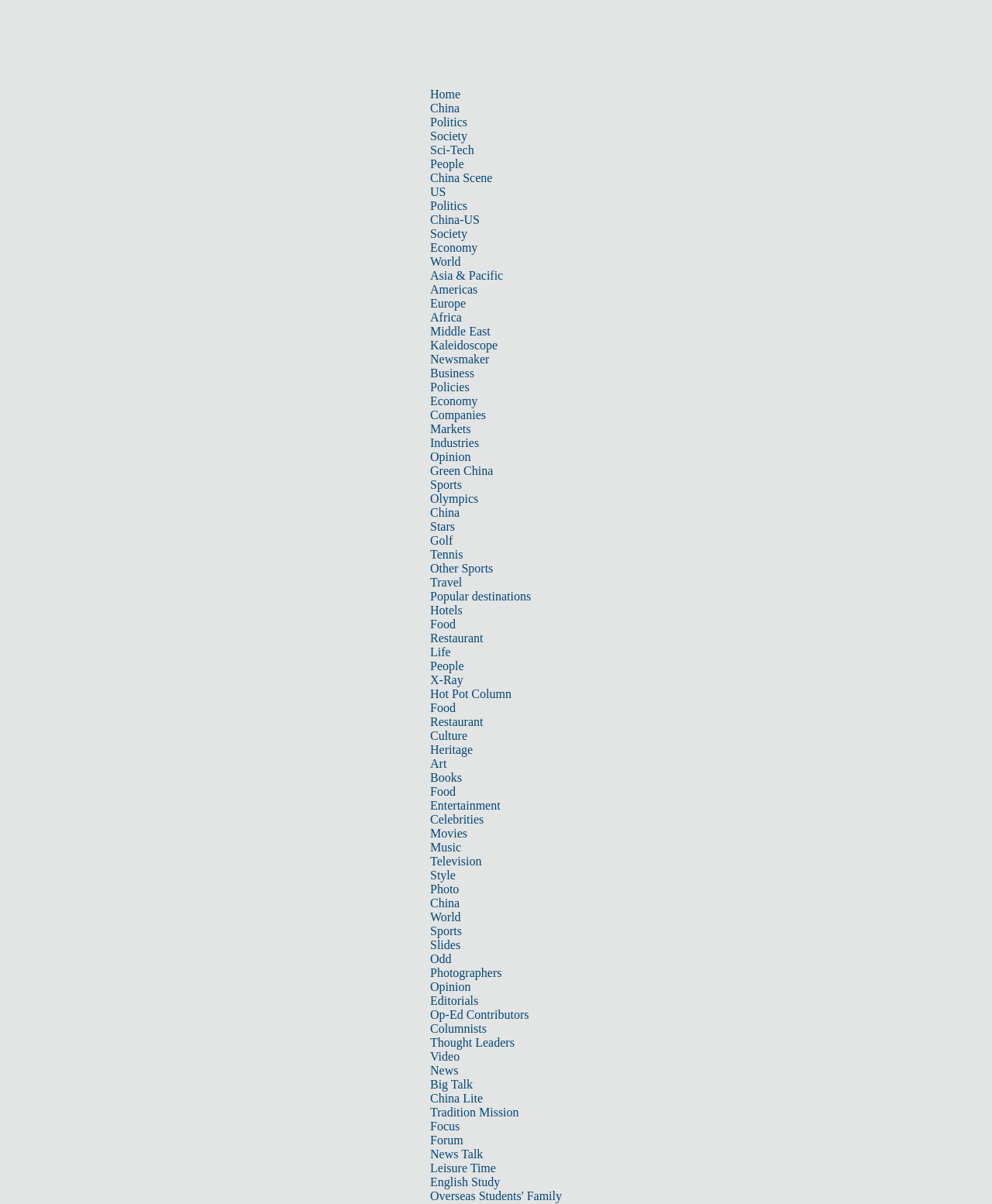What is the category of the link 'Kaleidoscope'?
Look at the image and provide a short answer using one word or a phrase.

Life